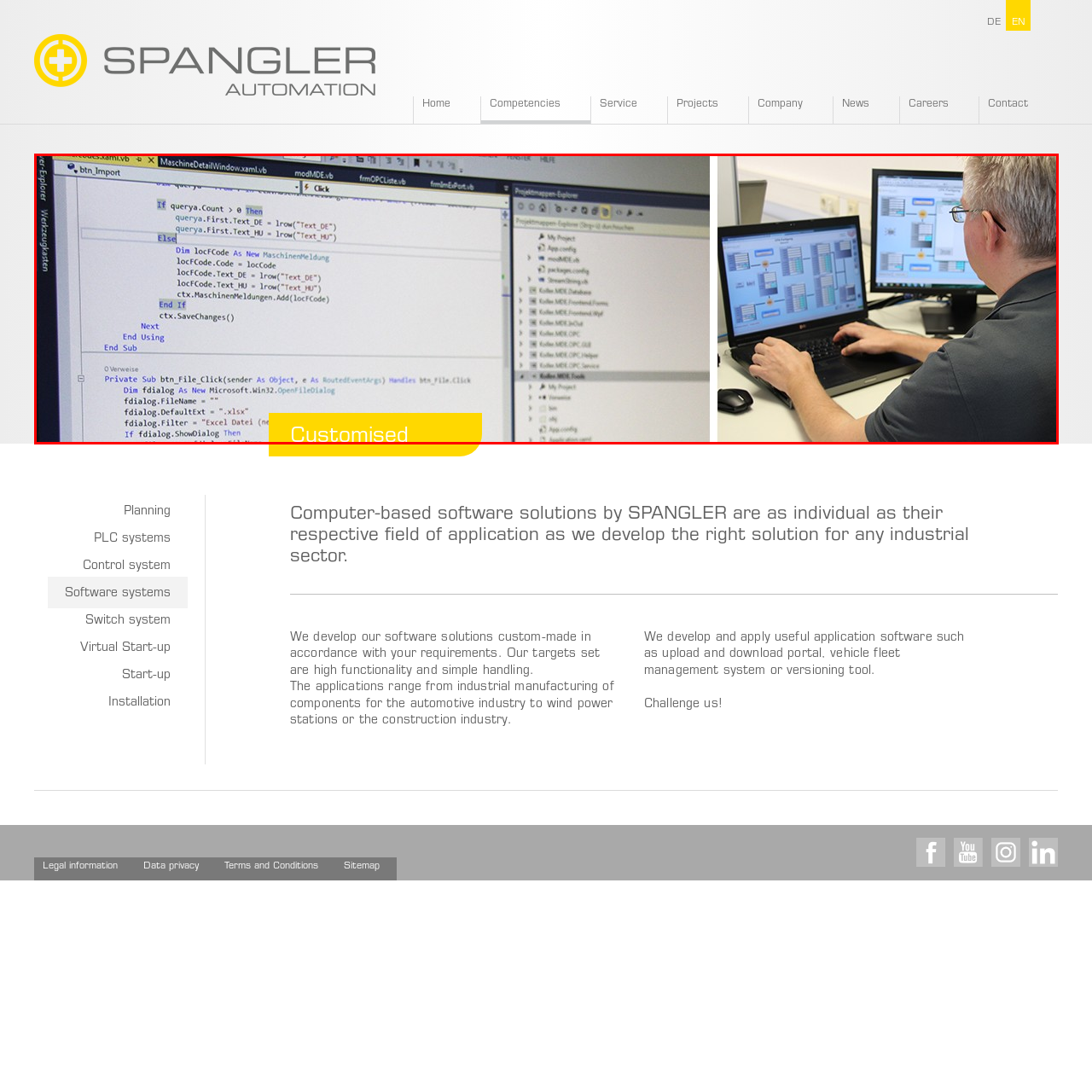Please analyze the image enclosed within the red bounding box and provide a comprehensive answer to the following question based on the image: What is the nature of the software being developed?

The presence of a colorful user interface on the right screen suggests that the development is not only functional but also user-friendly and visually appealing, indicating that the software is designed to be both effective and easy to use.